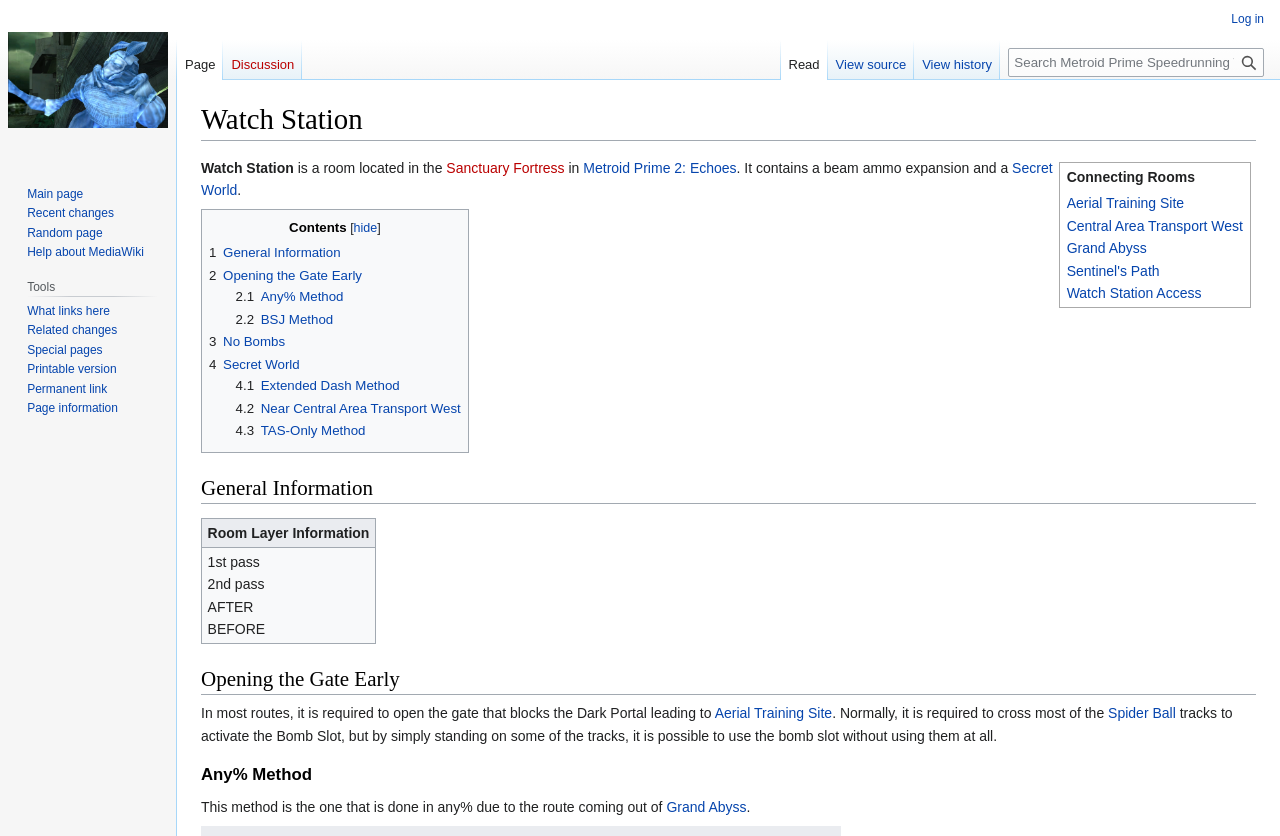How many links are there in the 'Contents' section?
Please respond to the question thoroughly and include all relevant details.

I counted the number of links in the 'Contents' section, which includes '1 General Information', '2 Opening the Gate Early', '2.1 Any% Method', '2.2 BSJ Method', '3 No Bombs', '4 Secret World', and '4.1 Extended Dash Method'.